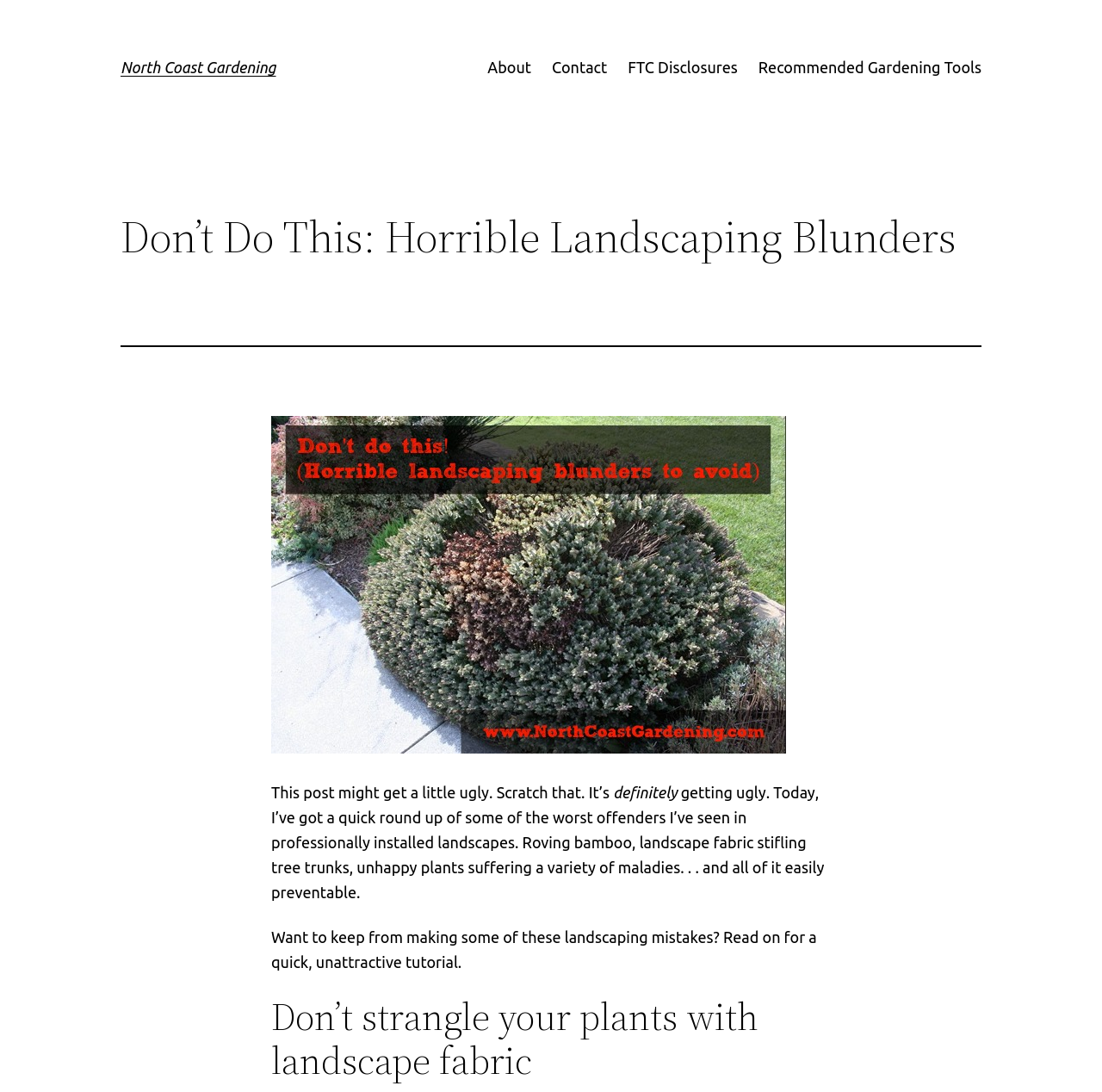Please find and generate the text of the main header of the webpage.

North Coast Gardening